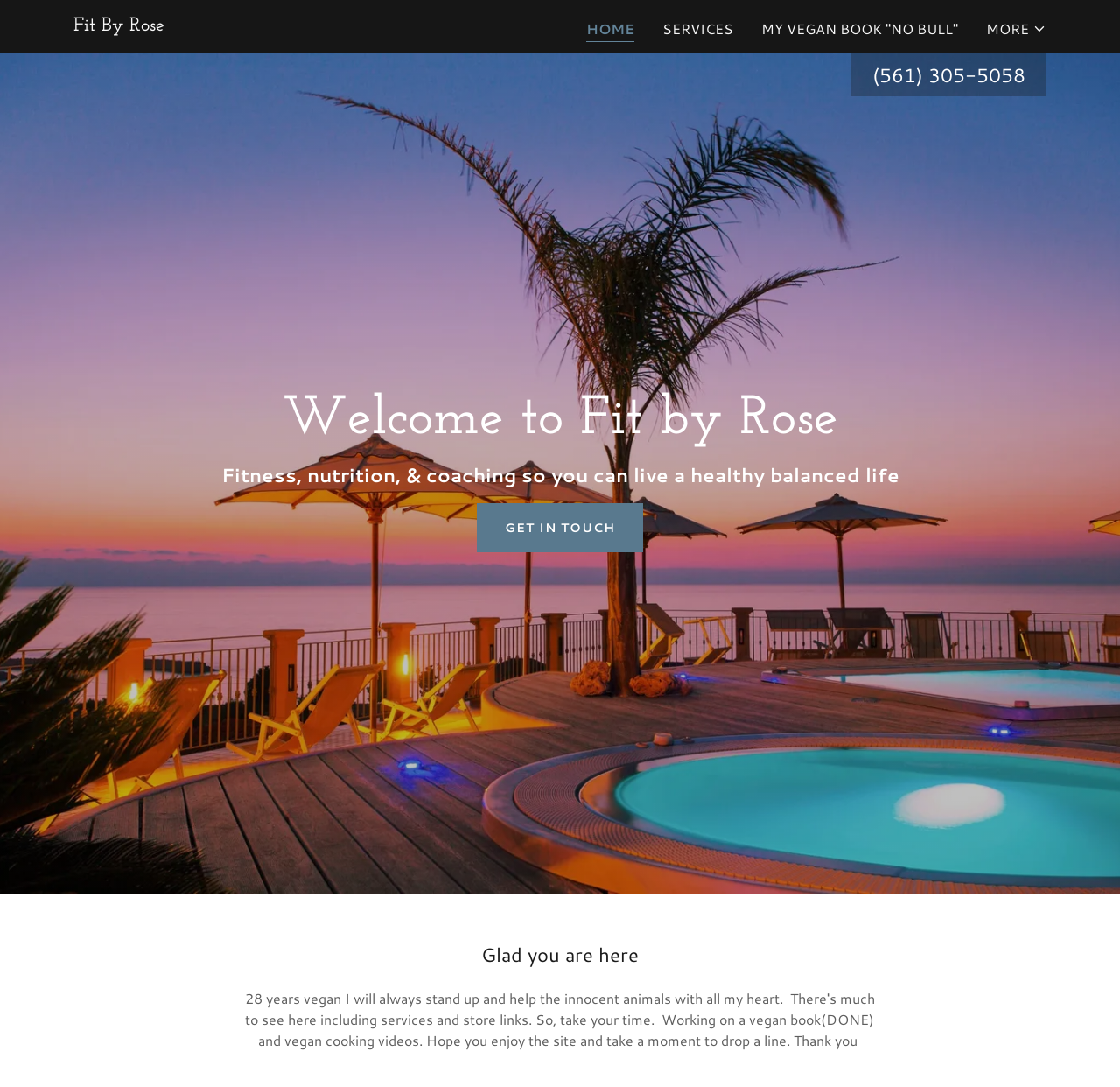Utilize the details in the image to give a detailed response to the question: What is the theme of the website?

I inferred the theme by looking at the various elements on the webpage, such as the heading 'Welcome to Fit by Rose', the text 'Fitness, nutrition, & coaching so you can live a healthy balanced life', and the links to services like 'boxing' and 'yoga'. The overall theme appears to be fitness and wellness.